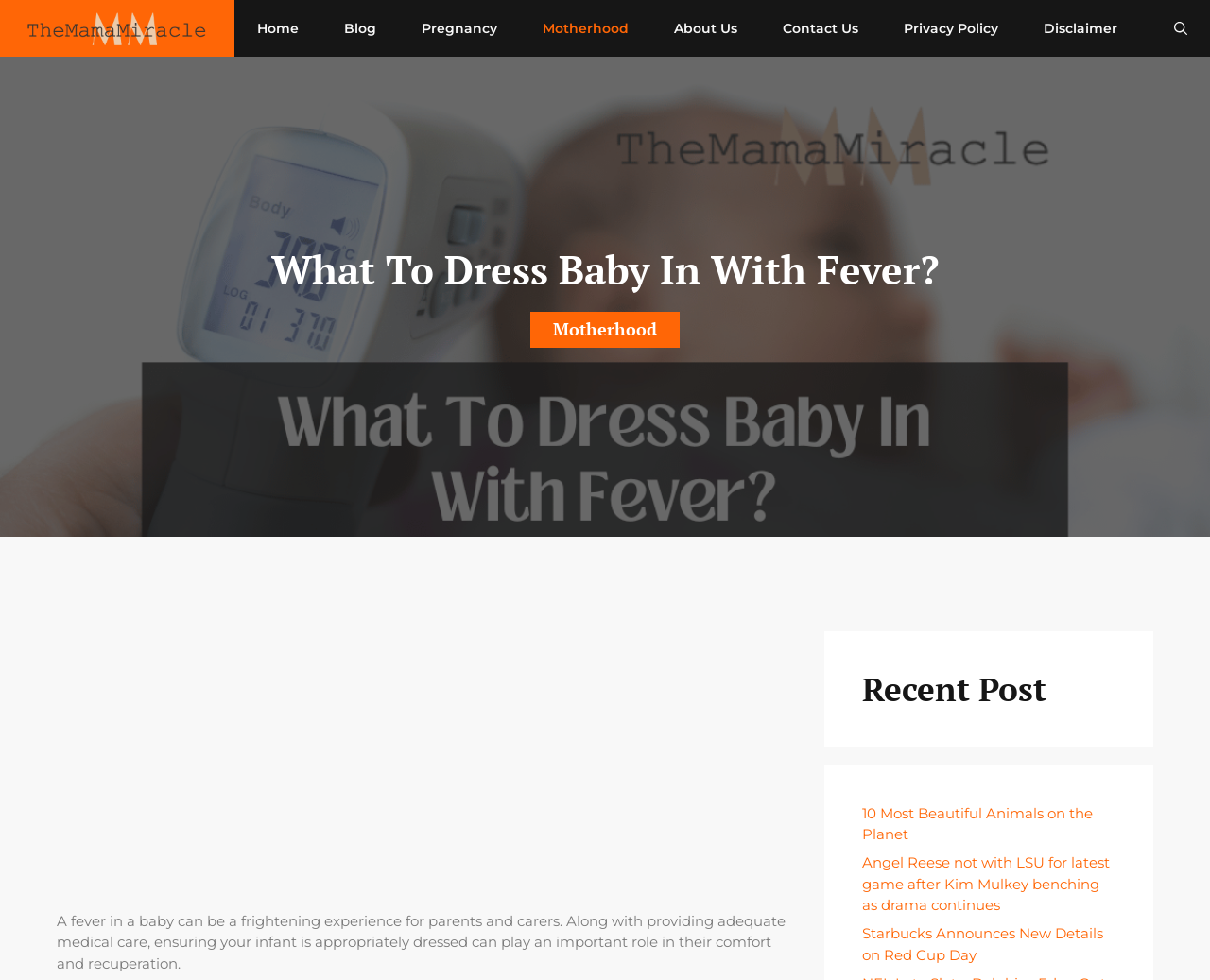Create a detailed summary of all the visual and textual information on the webpage.

The webpage is about a blog post titled "What To Dress Baby In With Fever?" from "The Mama Miracle" website. At the top, there is a navigation bar with links to "Home", "Blog", "Pregnancy", "Motherhood", "About Us", "Contact Us", "Privacy Policy", and "Disclaimer". On the right side of the navigation bar, there is a search button.

Below the navigation bar, there is a large heading that displays the title of the blog post. Underneath the title, there is a smaller heading that says "Motherhood", which is also a link. 

The main content of the blog post starts with a paragraph of text that discusses the importance of dressing a baby appropriately when they have a fever. The text is located in the middle of the page, spanning from the left side to about two-thirds of the way across the page.

To the right of the main content, there is an advertisement iframe that takes up about a quarter of the page's width. Below the main content, there is a section titled "Recent Post" with three links to other blog posts, including "10 Most Beautiful Animals on the Planet", "Angel Reese not with LSU for latest game after Kim Mulkey benching as drama continues", and "Starbucks Announces New Details on Red Cup Day".